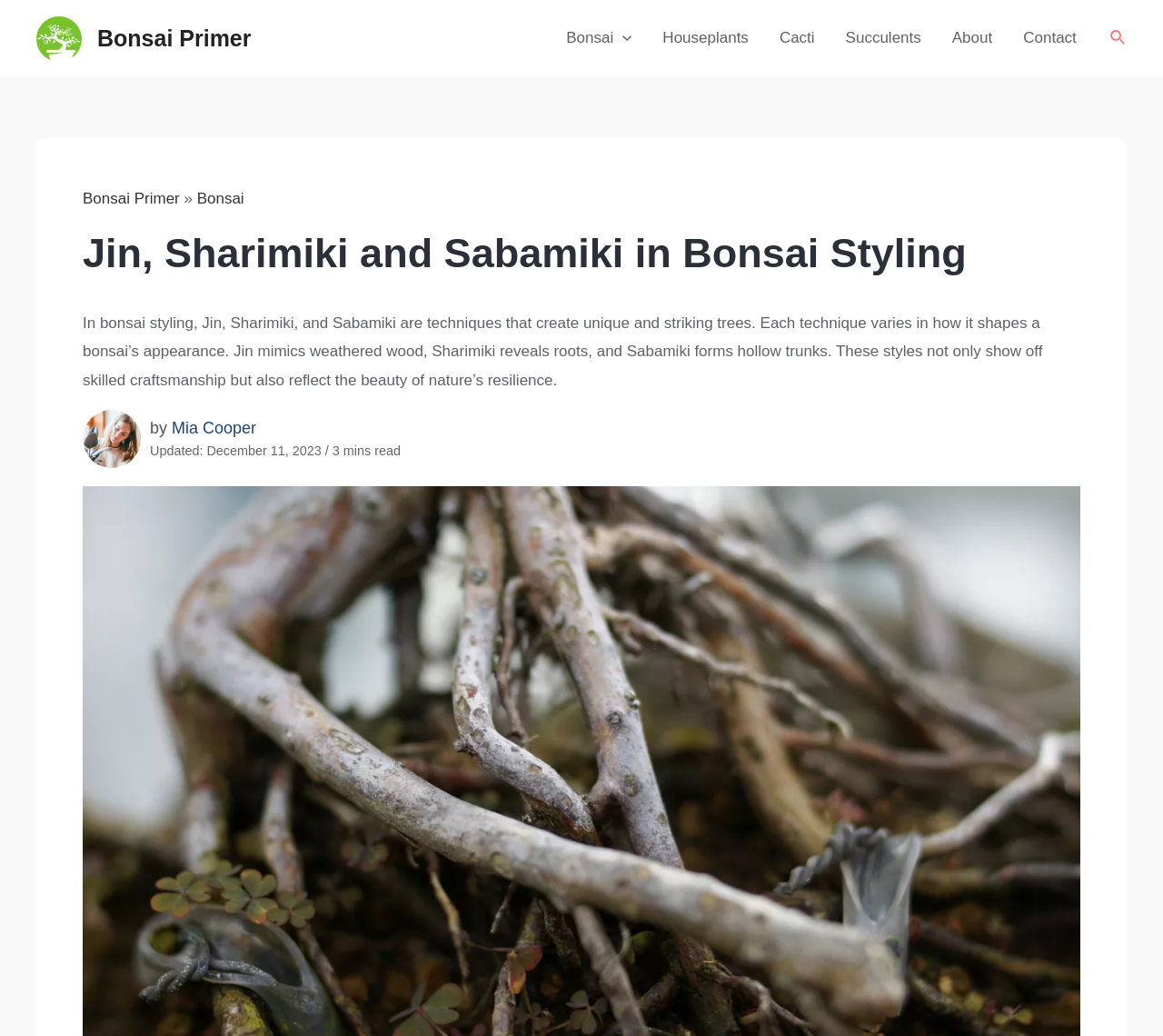Locate the bounding box coordinates of the element to click to perform the following action: 'Click the Bonsai Primer logo'. The coordinates should be given as four float values between 0 and 1, in the form of [left, top, right, bottom].

[0.031, 0.028, 0.07, 0.044]